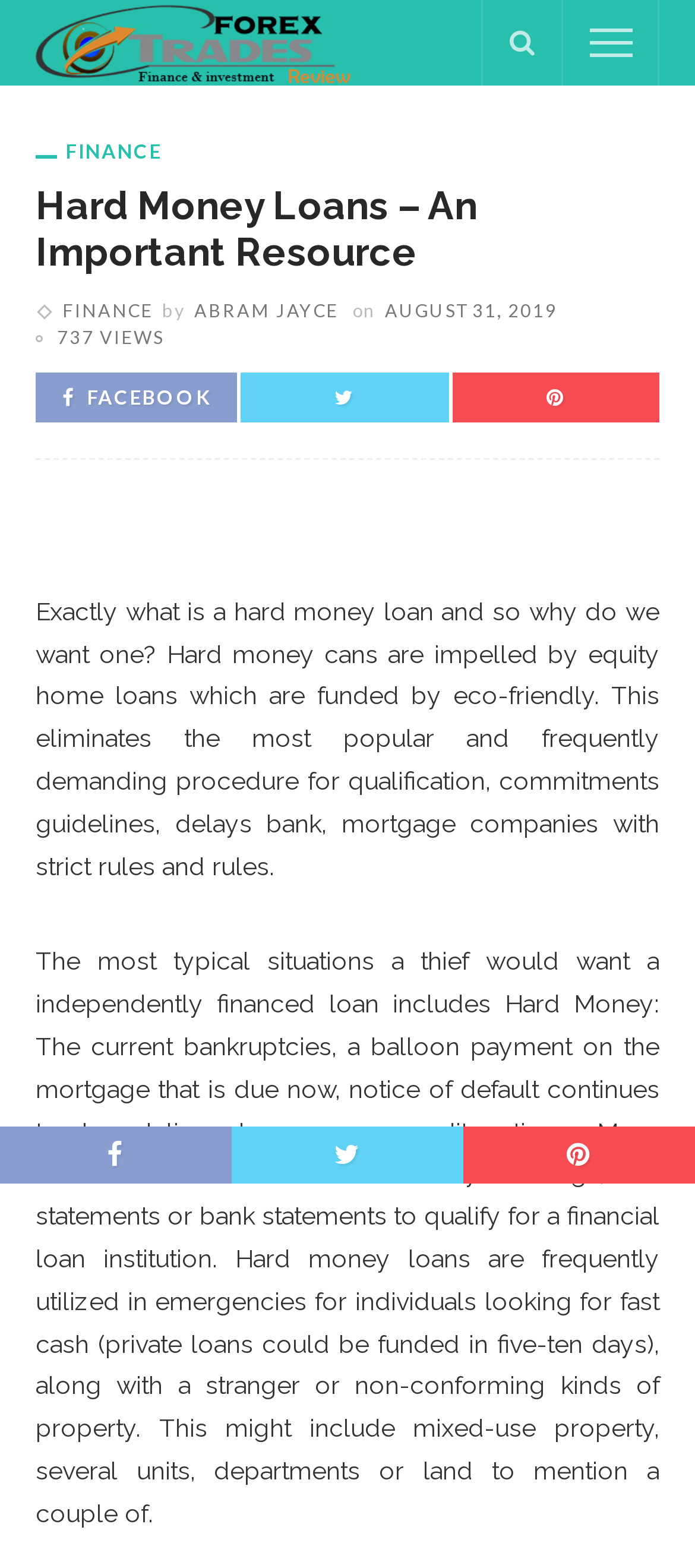Locate the coordinates of the bounding box for the clickable region that fulfills this instruction: "View more articles in the menu".

[0.849, 0.014, 0.91, 0.041]